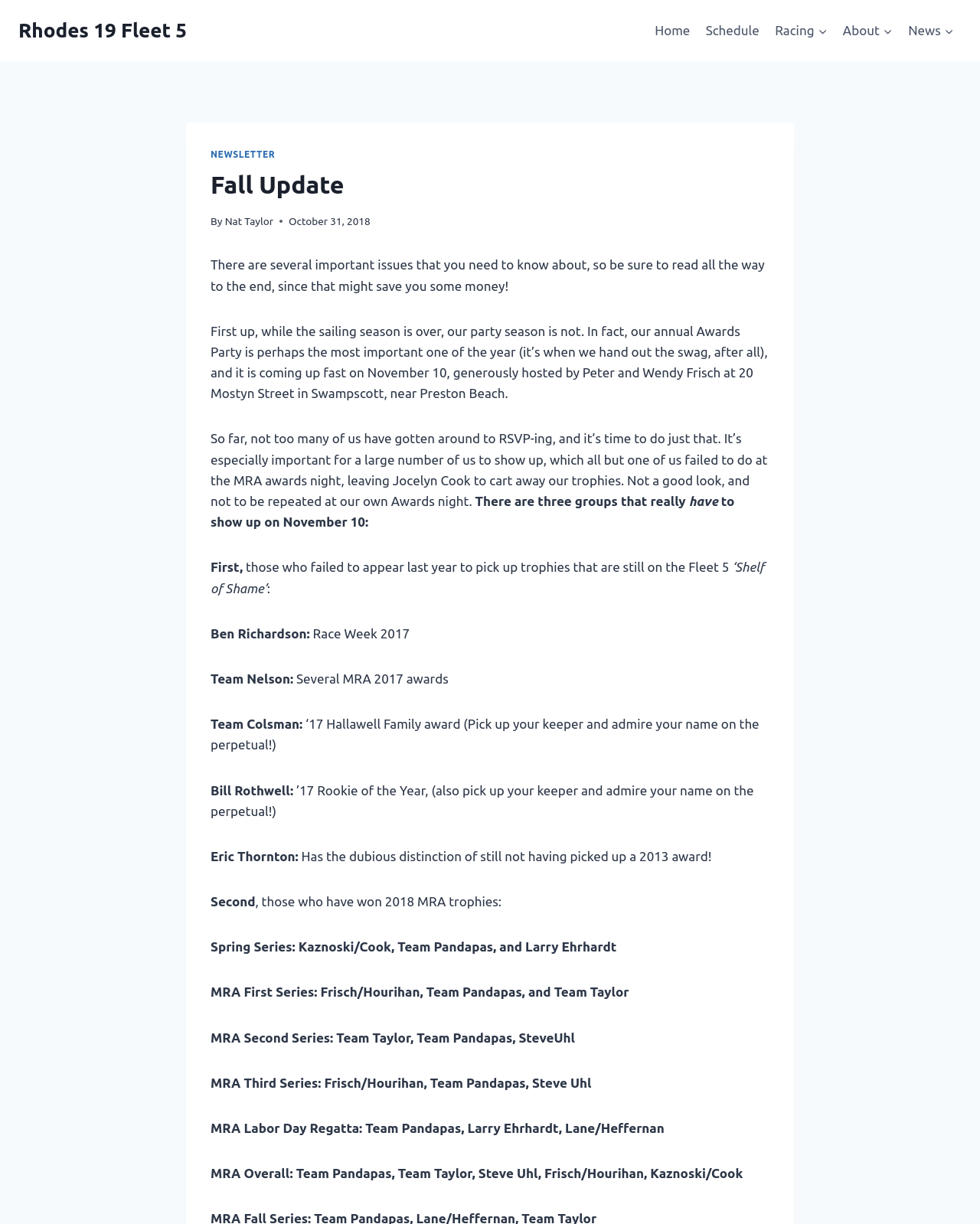Could you please study the image and provide a detailed answer to the question:
How many groups of people need to show up on November 10?

The text 'There are three groups that really need to show up on November 10:' indicates that there are three groups of people who need to attend the Awards Party on November 10.